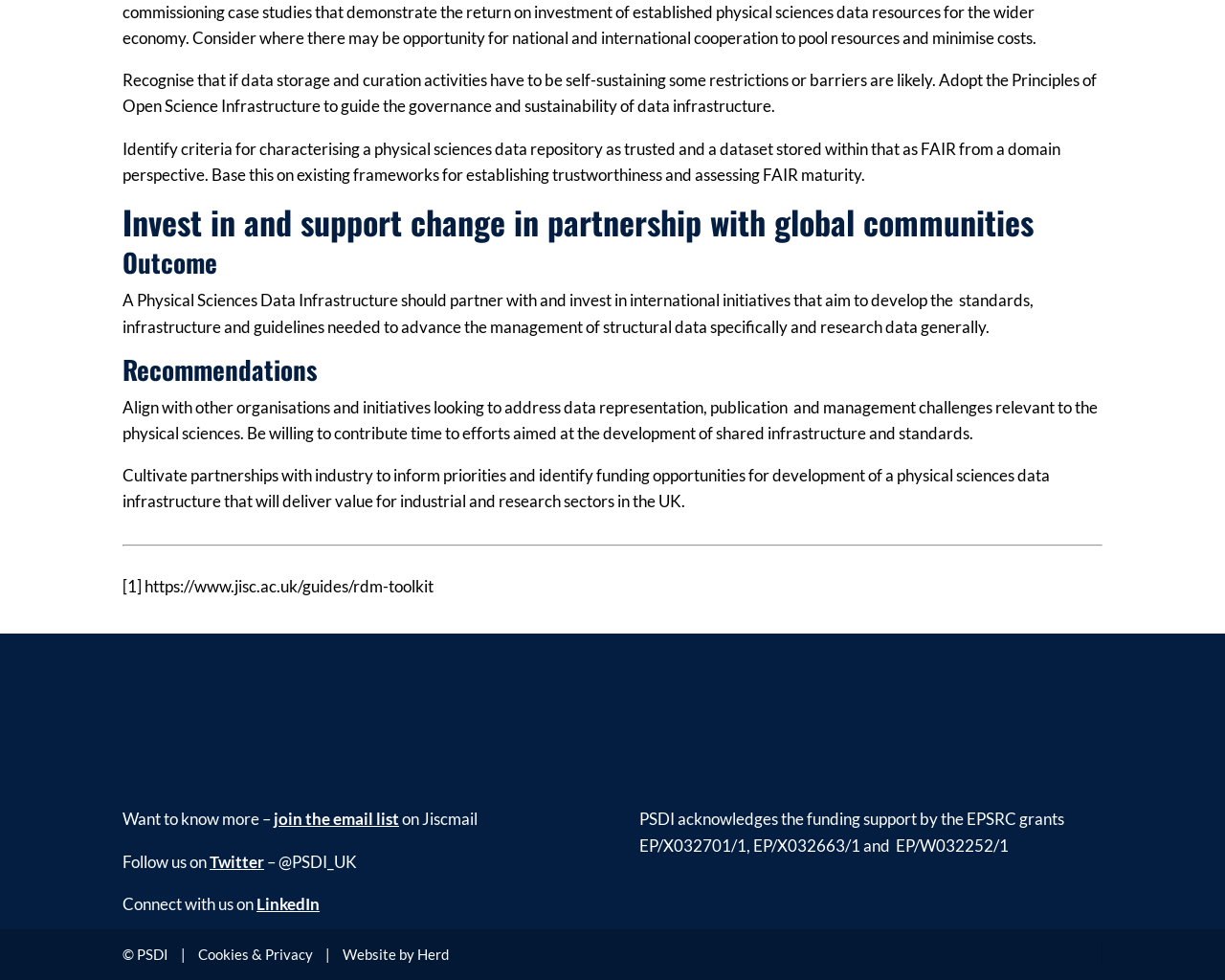Extract the bounding box coordinates for the UI element described by the text: "Custom Website Design". The coordinates should be in the form of [left, top, right, bottom] with values between 0 and 1.

None